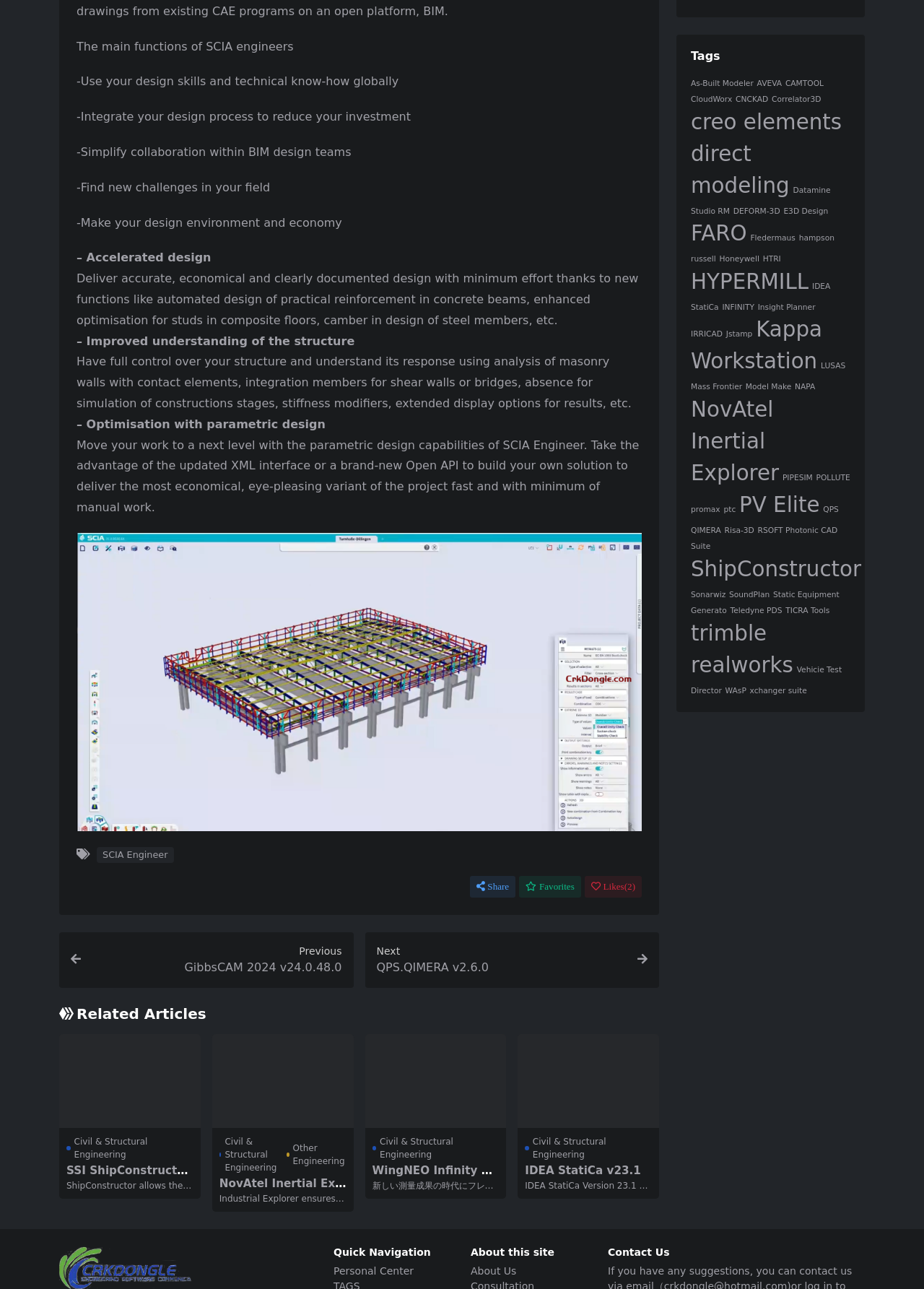Given the description of a UI element: "IDEA StatiCa", identify the bounding box coordinates of the matching element in the webpage screenshot.

[0.748, 0.218, 0.899, 0.242]